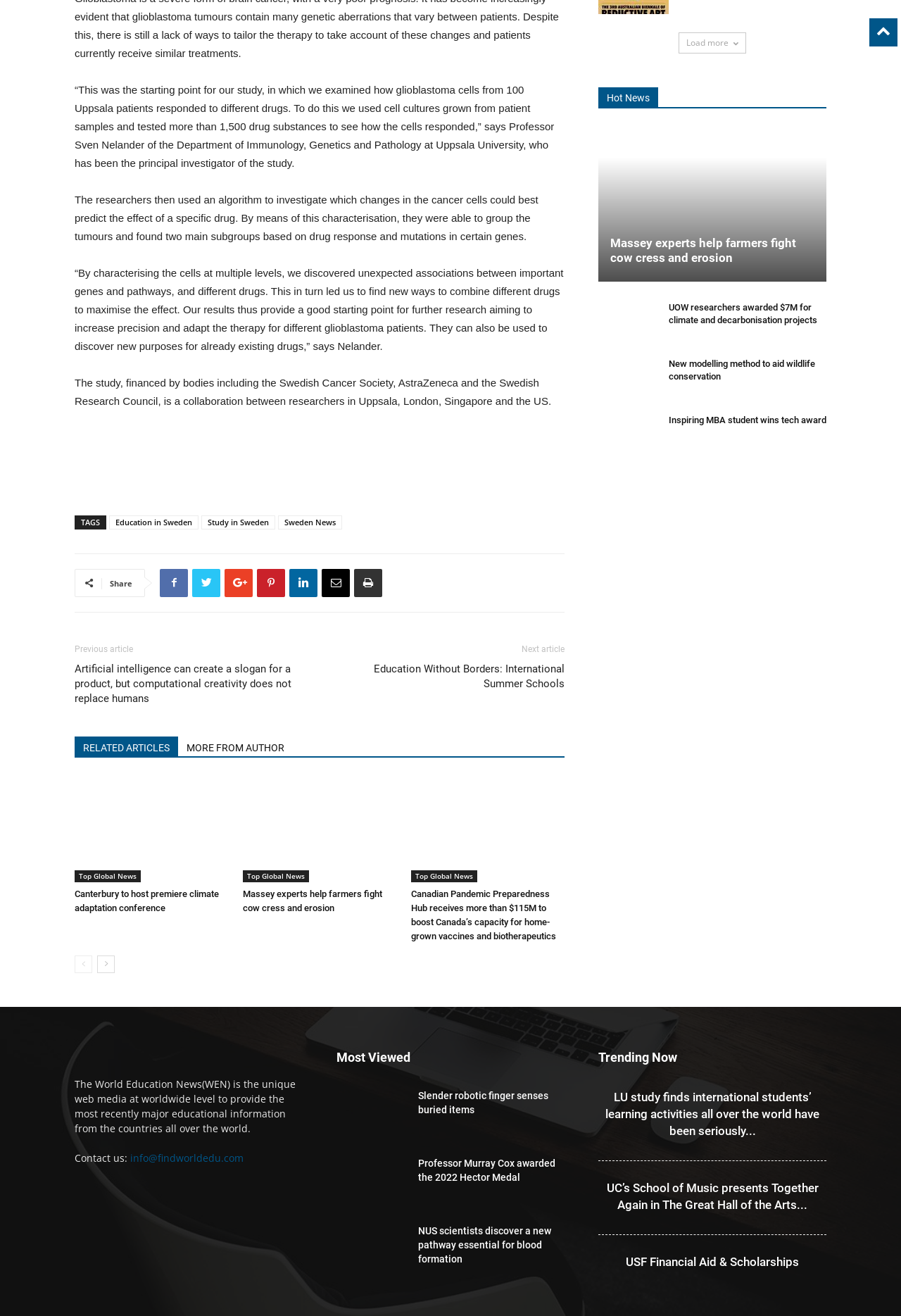What is the name of the professor quoted in the article? Examine the screenshot and reply using just one word or a brief phrase.

Sven Nelander